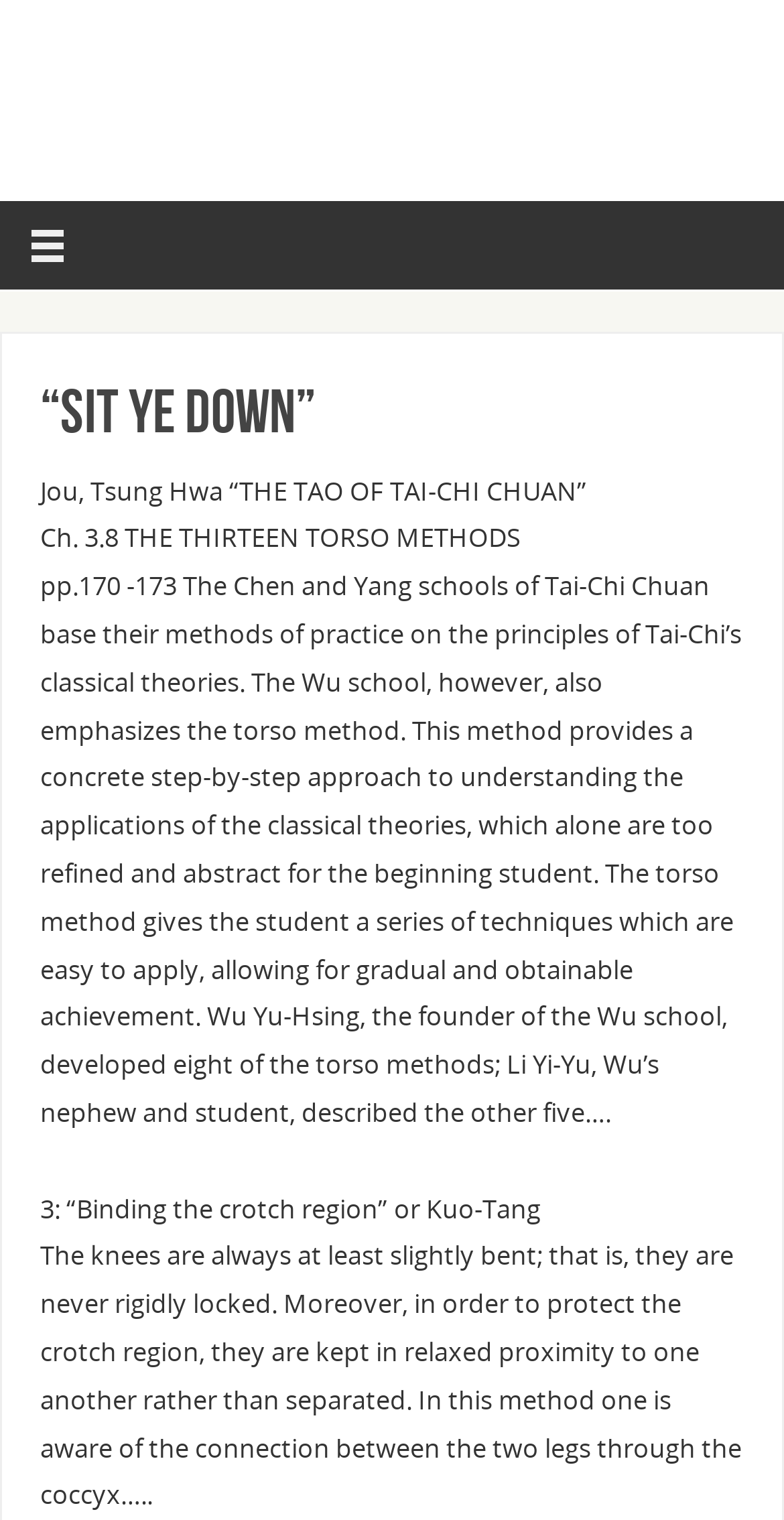What is the name of the Tai Chi book?
Look at the image and provide a short answer using one word or a phrase.

THE TAO OF TAI-CHI CHUAN